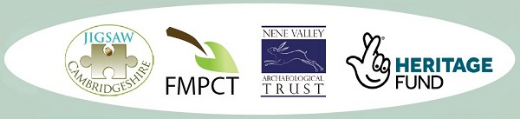Generate a complete and detailed caption for the image.

The image features a collection of logos representing key sponsors and partners that support archaeological initiatives in Cambridgeshire. From left to right, the logos include: 

1. **Jigsaw Cambridgeshire**: A regional network focused on collaboration among community groups engaged in archaeological practices.
2. **FM PCT**: Likely related to funding or community trust efforts, contributing to local heritage projects.
3. **Nene Valley Archaeological Trust**: Dedicated to the preservation and promotion of archaeological sites and research within the Nene Valley area.
4. **Heritage Fund**: Recognized for its commitment to financing community heritage projects across the UK, enhancing public engagement with history.

This visual representation emphasizes the collaborative effort among these organizations to promote archaeological skills and education, reflecting a shared mission to preserve and promote local heritage.